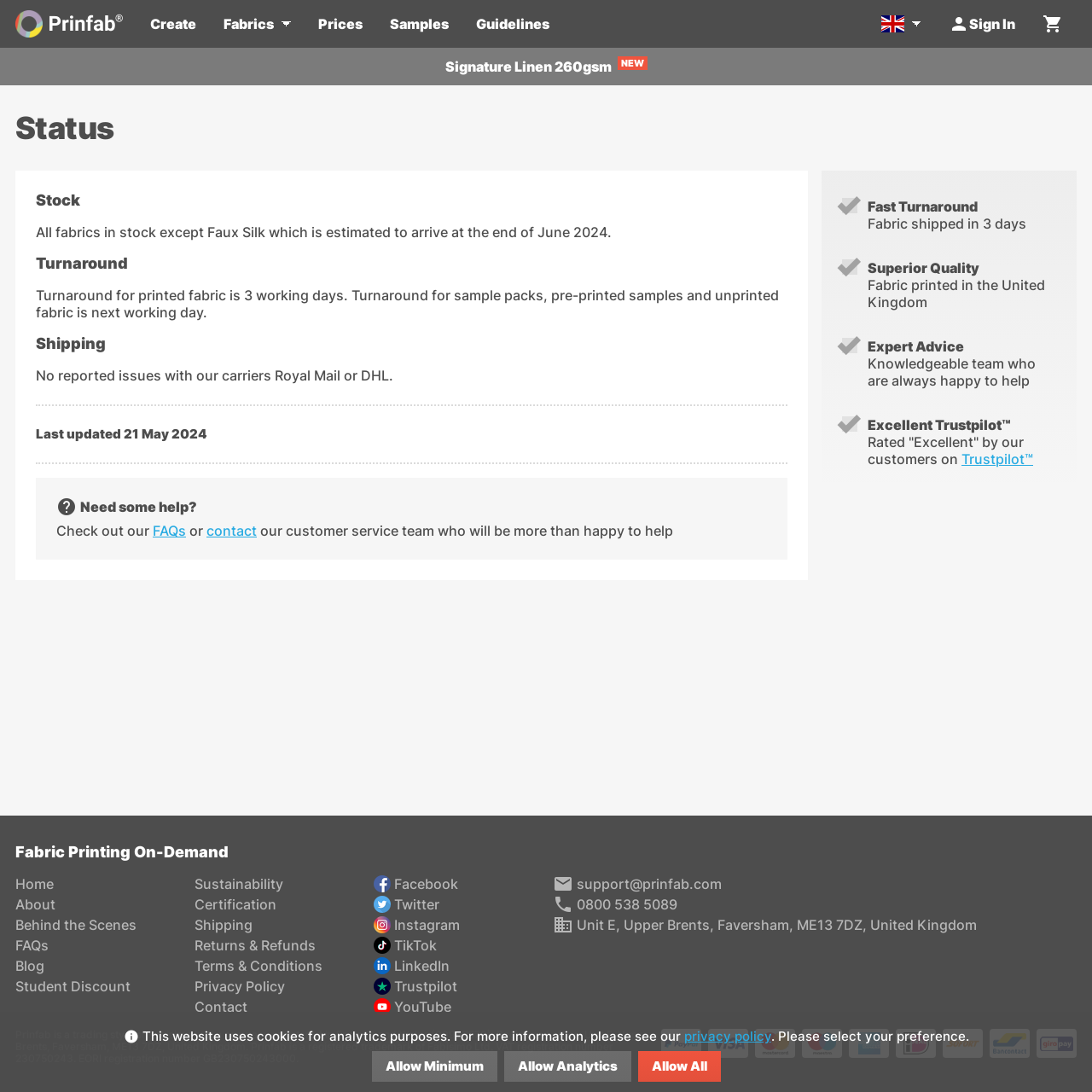Can you find the bounding box coordinates for the element to click on to achieve the instruction: "Sign in"?

[0.856, 0.0, 0.942, 0.044]